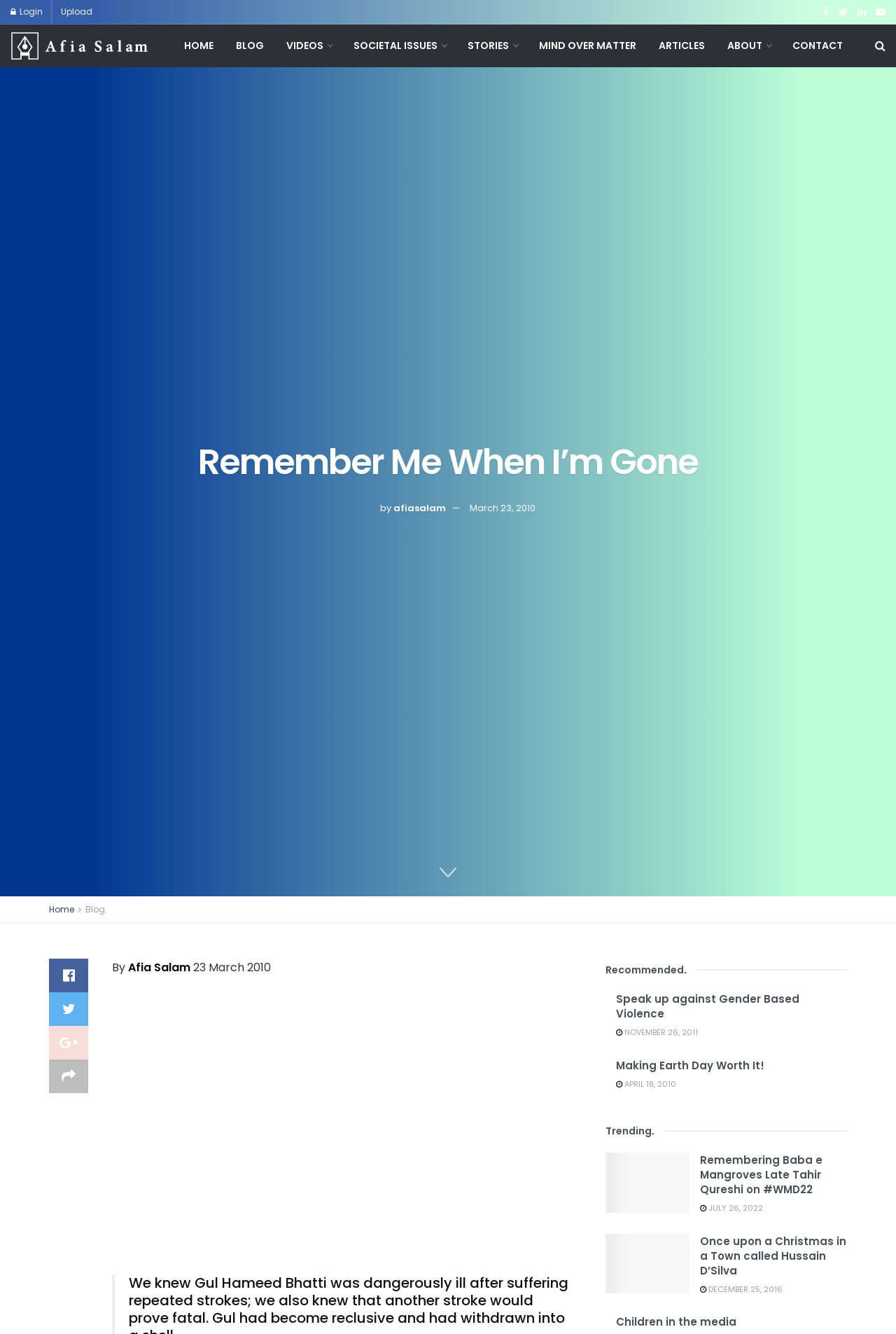Locate the bounding box coordinates of the area you need to click to fulfill this instruction: 'Click on the 'HOME' link'. The coordinates must be in the form of four float numbers ranging from 0 to 1: [left, top, right, bottom].

[0.193, 0.018, 0.251, 0.05]